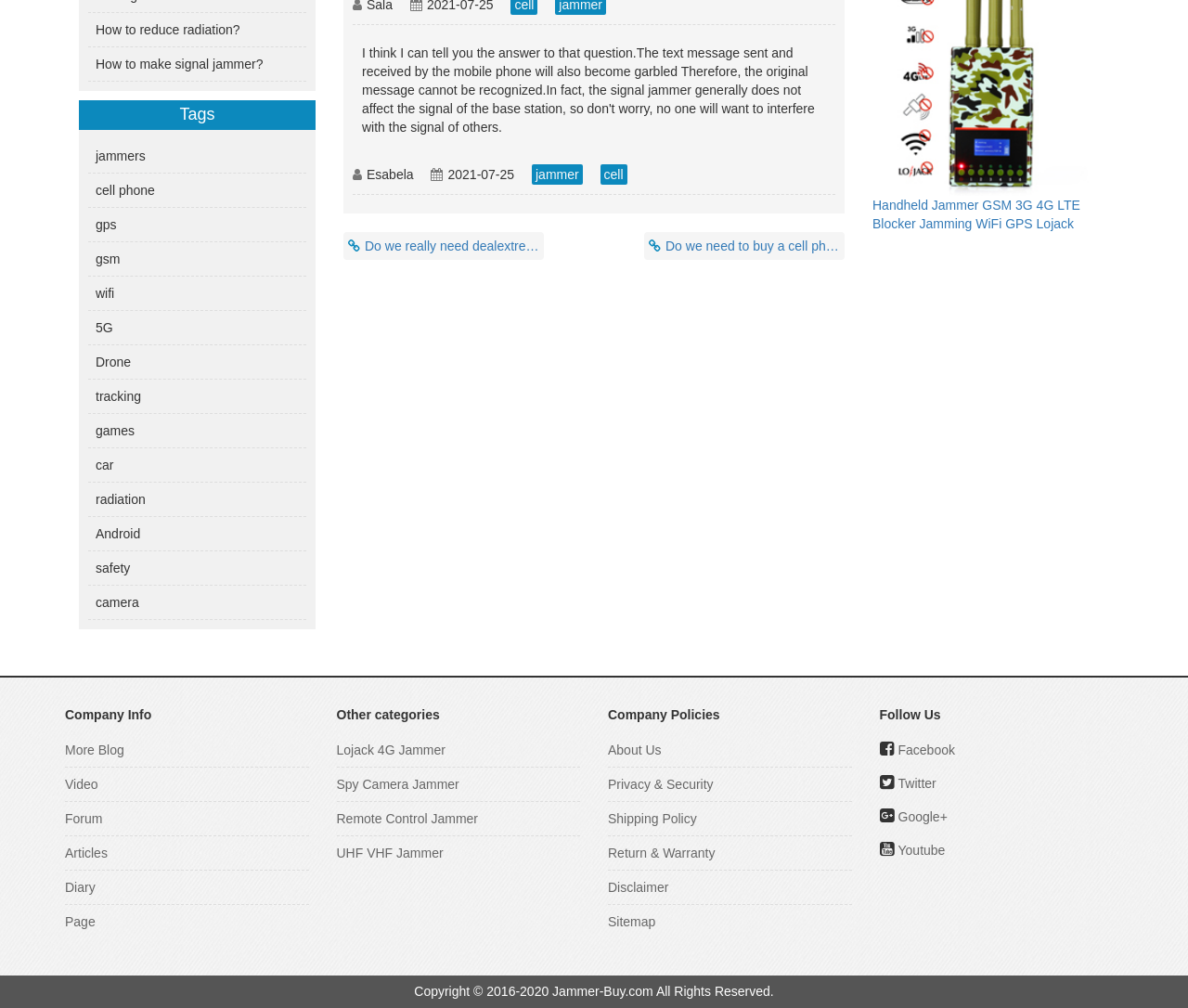Find the bounding box of the UI element described as: "Spy Camera Jammer". The bounding box coordinates should be given as four float values between 0 and 1, i.e., [left, top, right, bottom].

[0.283, 0.762, 0.488, 0.795]